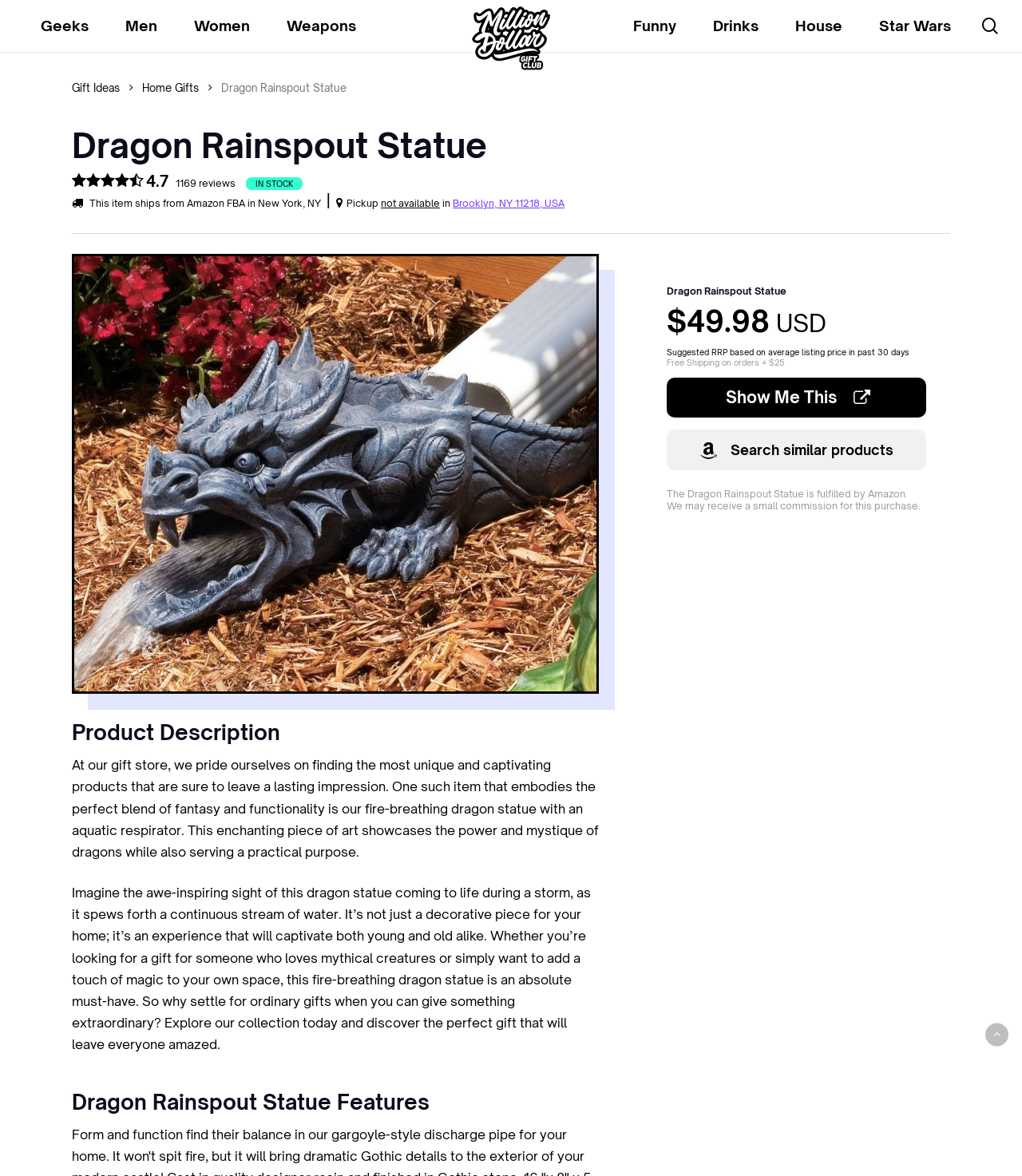Carefully examine the image and provide an in-depth answer to the question: Who fulfills the product?

The fulfillment information can be found in the section where it says 'The Dragon Rainspout Statue is fulfilled by Amazon.' This information is located near the bottom of the webpage.